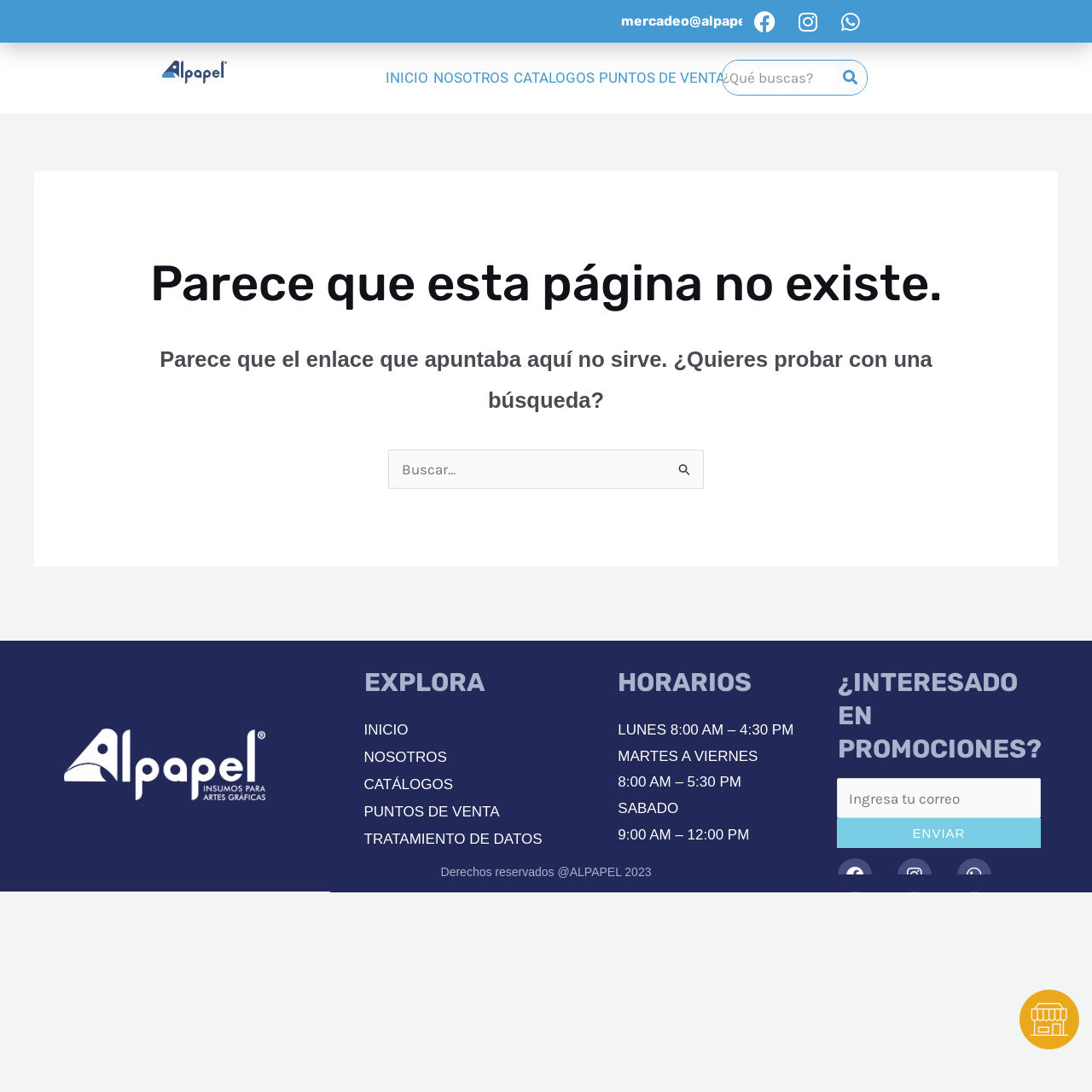Identify the bounding box coordinates of the section to be clicked to complete the task described by the following instruction: "Click the Whatsapp link". The coordinates should be four float numbers between 0 and 1, formatted as [left, top, right, bottom].

None